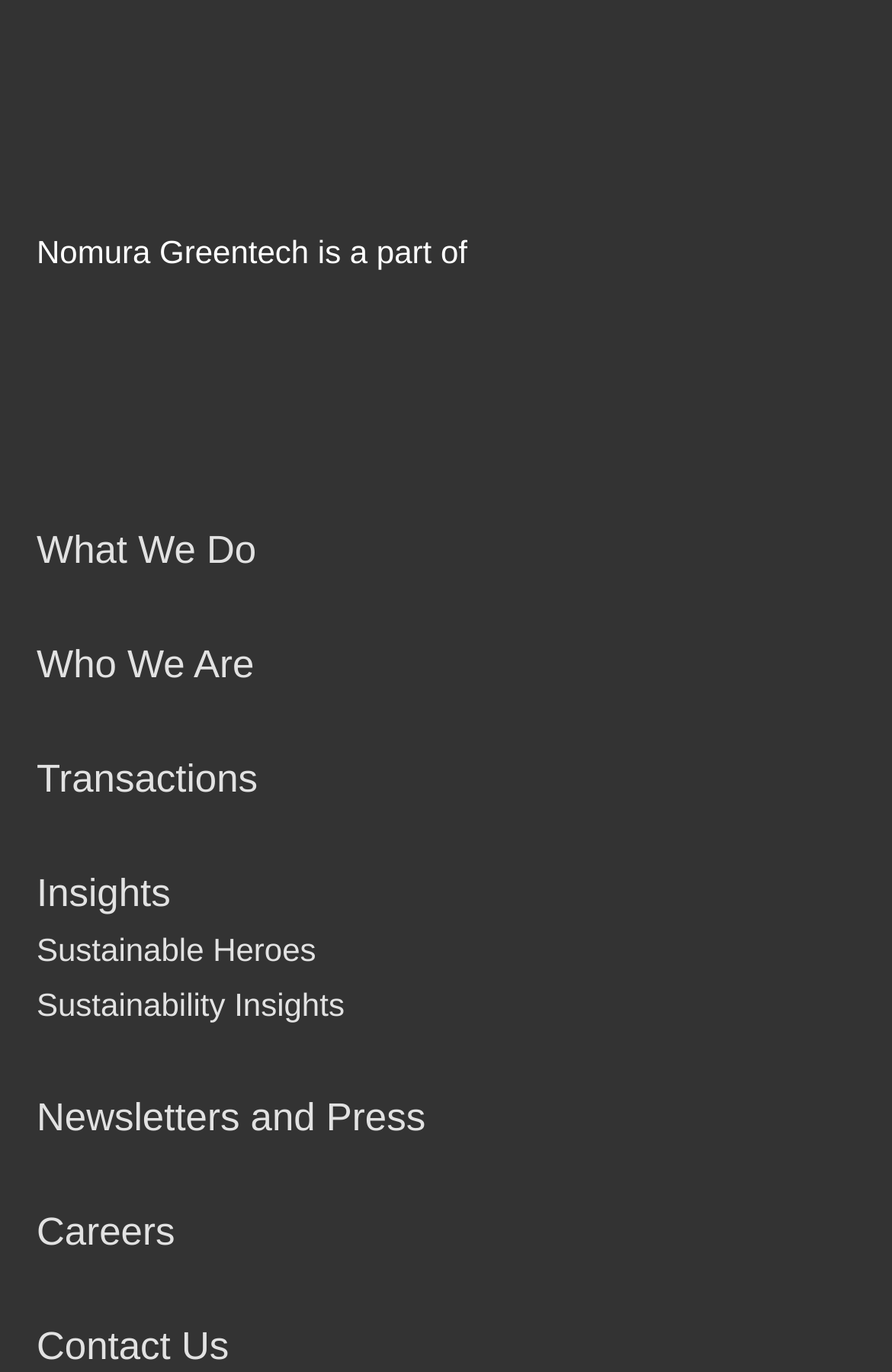What is the last navigation link?
Look at the image and answer the question with a single word or phrase.

Careers